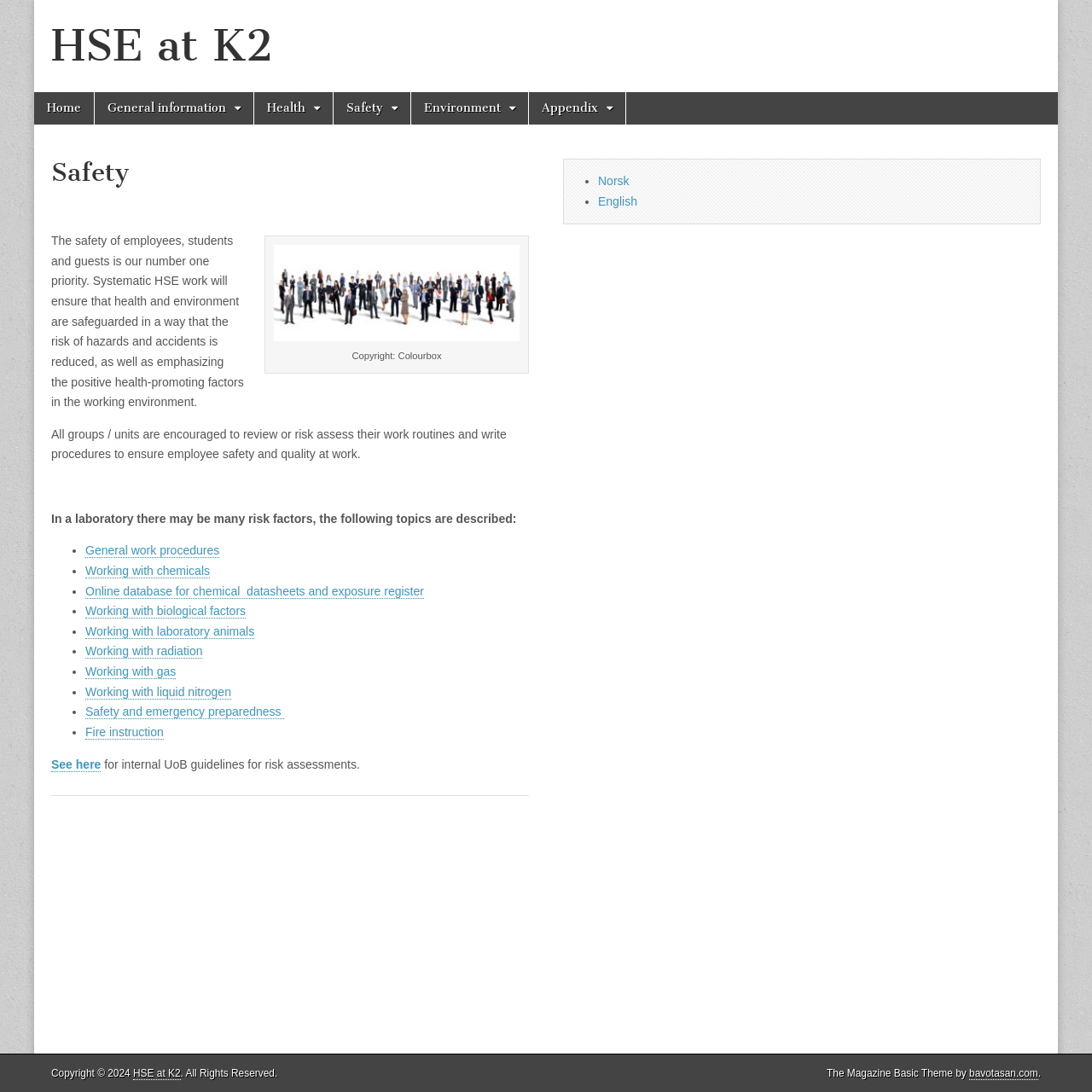Identify the bounding box coordinates of the element to click to follow this instruction: 'Click on the 'English' link'. Ensure the coordinates are four float values between 0 and 1, provided as [left, top, right, bottom].

[0.548, 0.178, 0.584, 0.19]